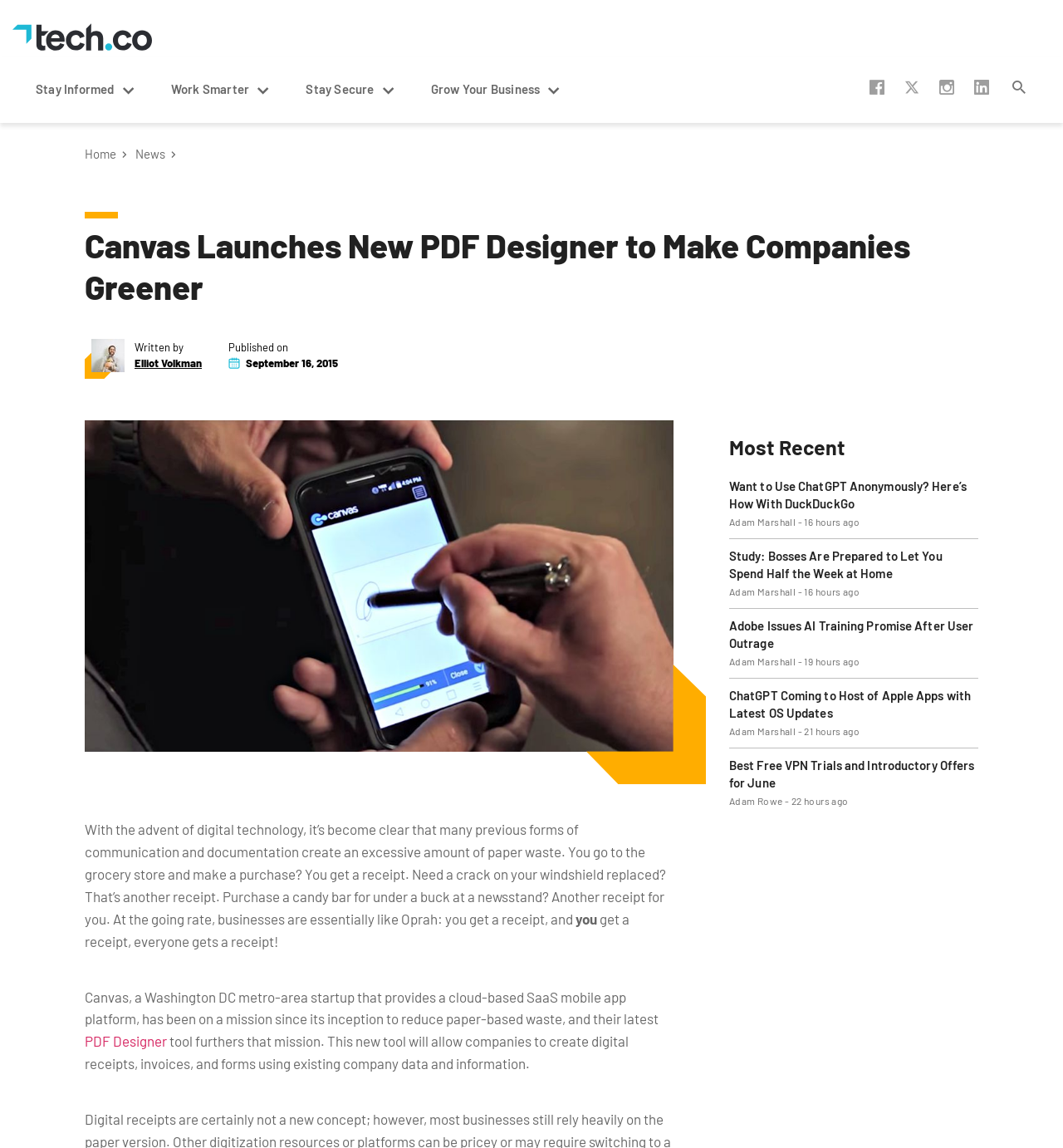Please answer the following question using a single word or phrase: 
What is the purpose of Canvas's new tool?

To reduce paper-based waste